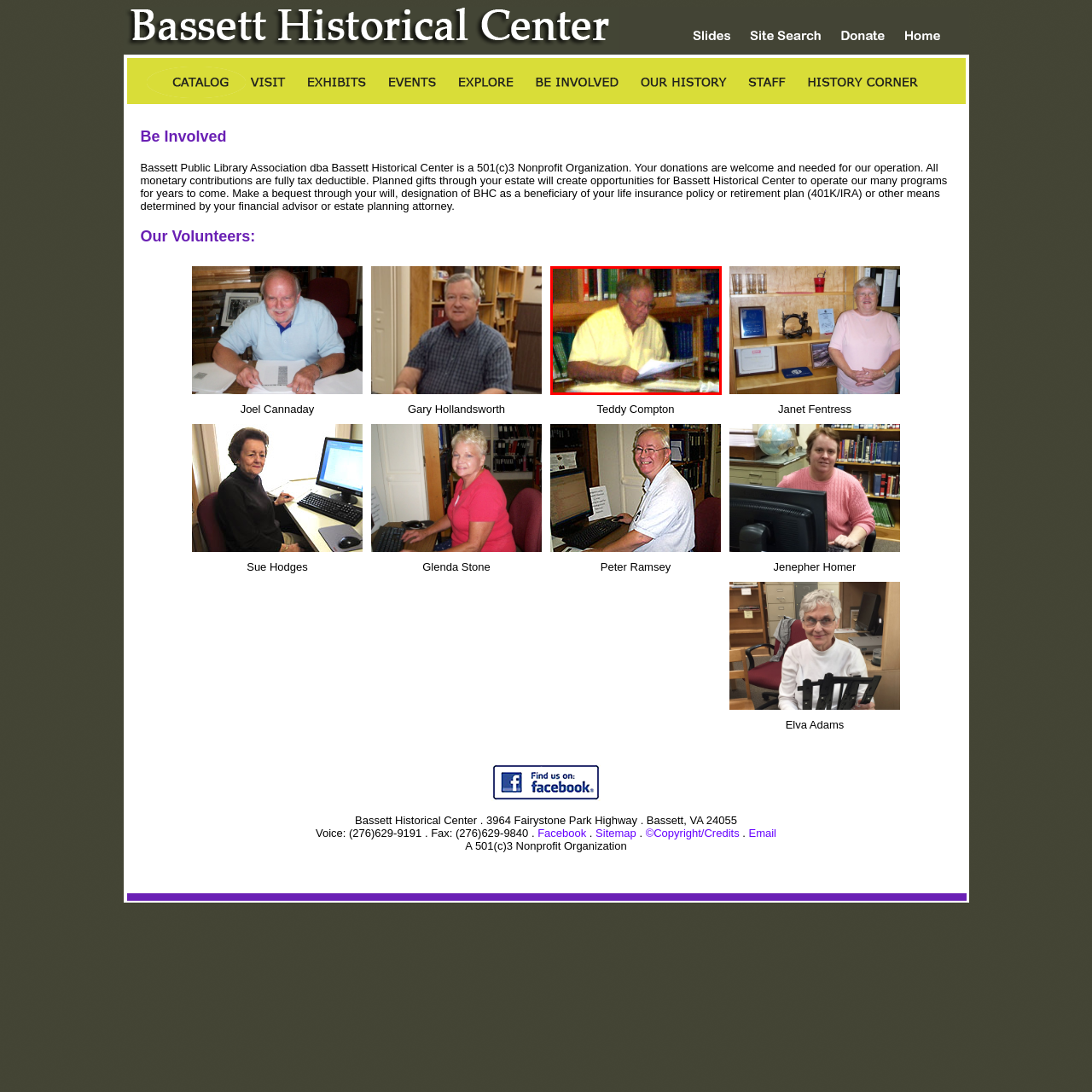Please concentrate on the part of the image enclosed by the red bounding box and answer the following question in detail using the information visible: What is the color of Teddy Compton's shirt?

The caption specifically mentions that Teddy Compton is dressed in a light yellow shirt, which indicates the color of his attire.